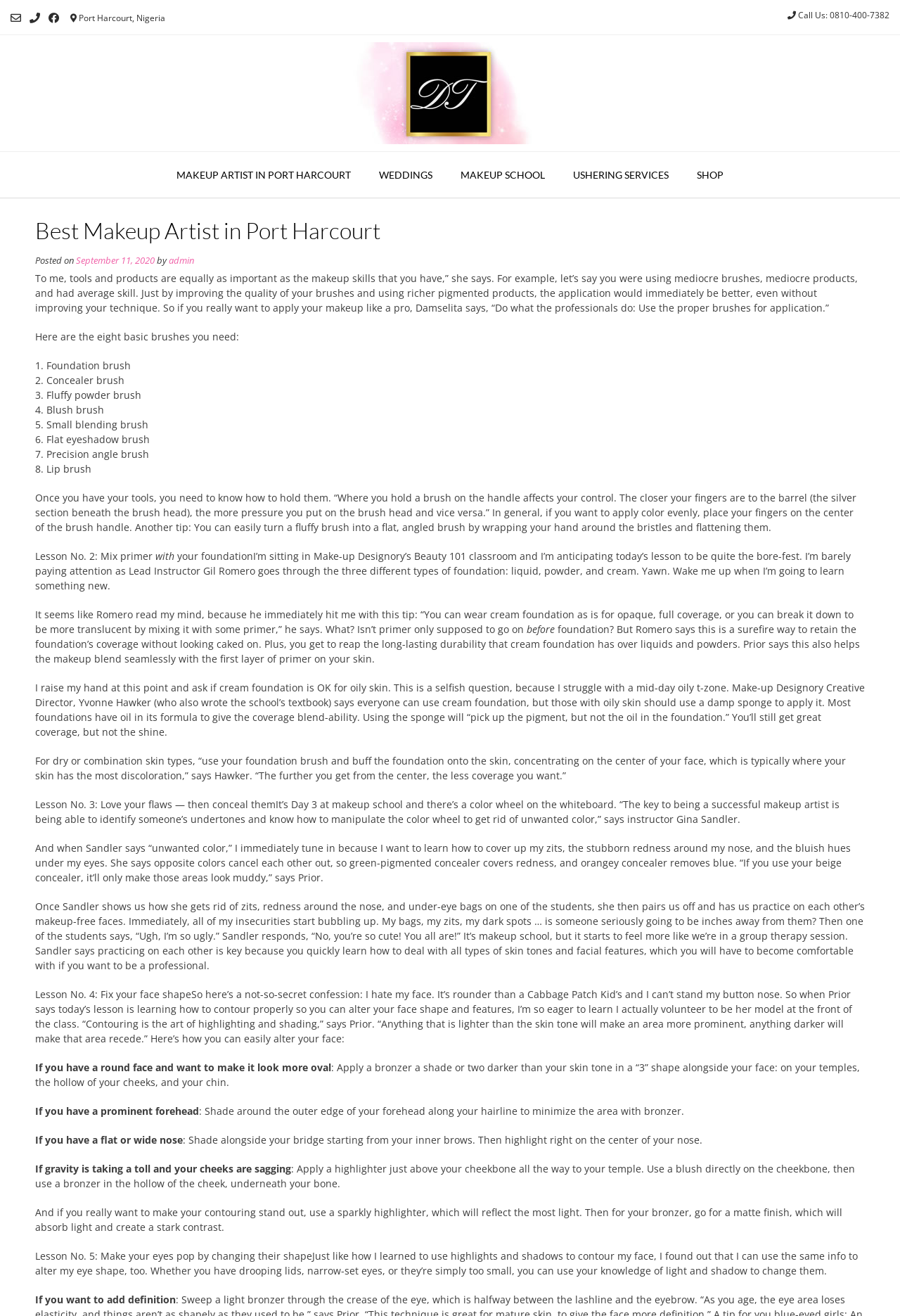Please identify the bounding box coordinates of the element's region that I should click in order to complete the following instruction: "Call the phone number". The bounding box coordinates consist of four float numbers between 0 and 1, i.e., [left, top, right, bottom].

[0.884, 0.007, 0.988, 0.016]